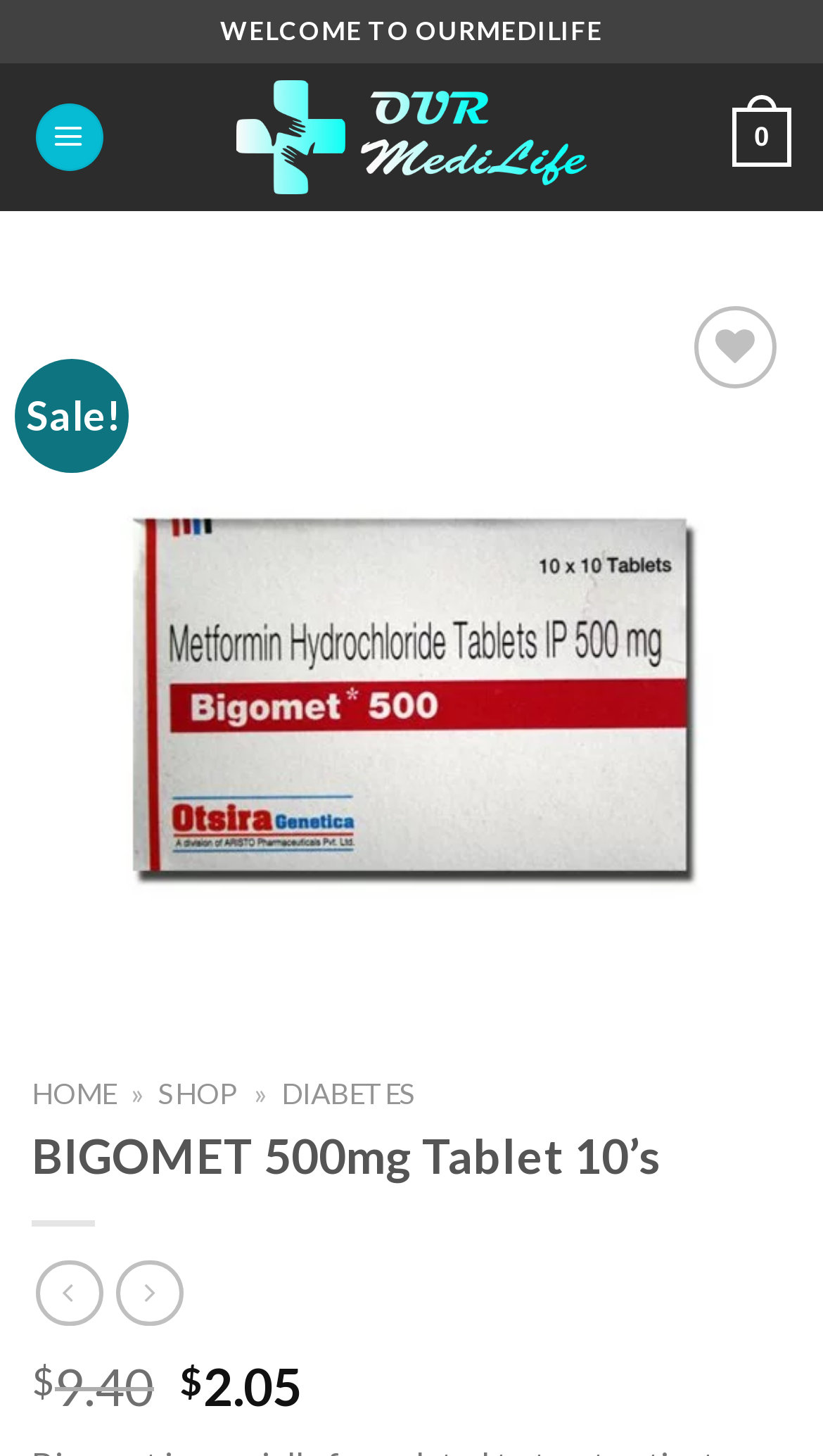Identify the coordinates of the bounding box for the element described below: "Add to Wishlist". Return the coordinates as four float numbers between 0 and 1: [left, top, right, bottom].

[0.803, 0.282, 0.936, 0.336]